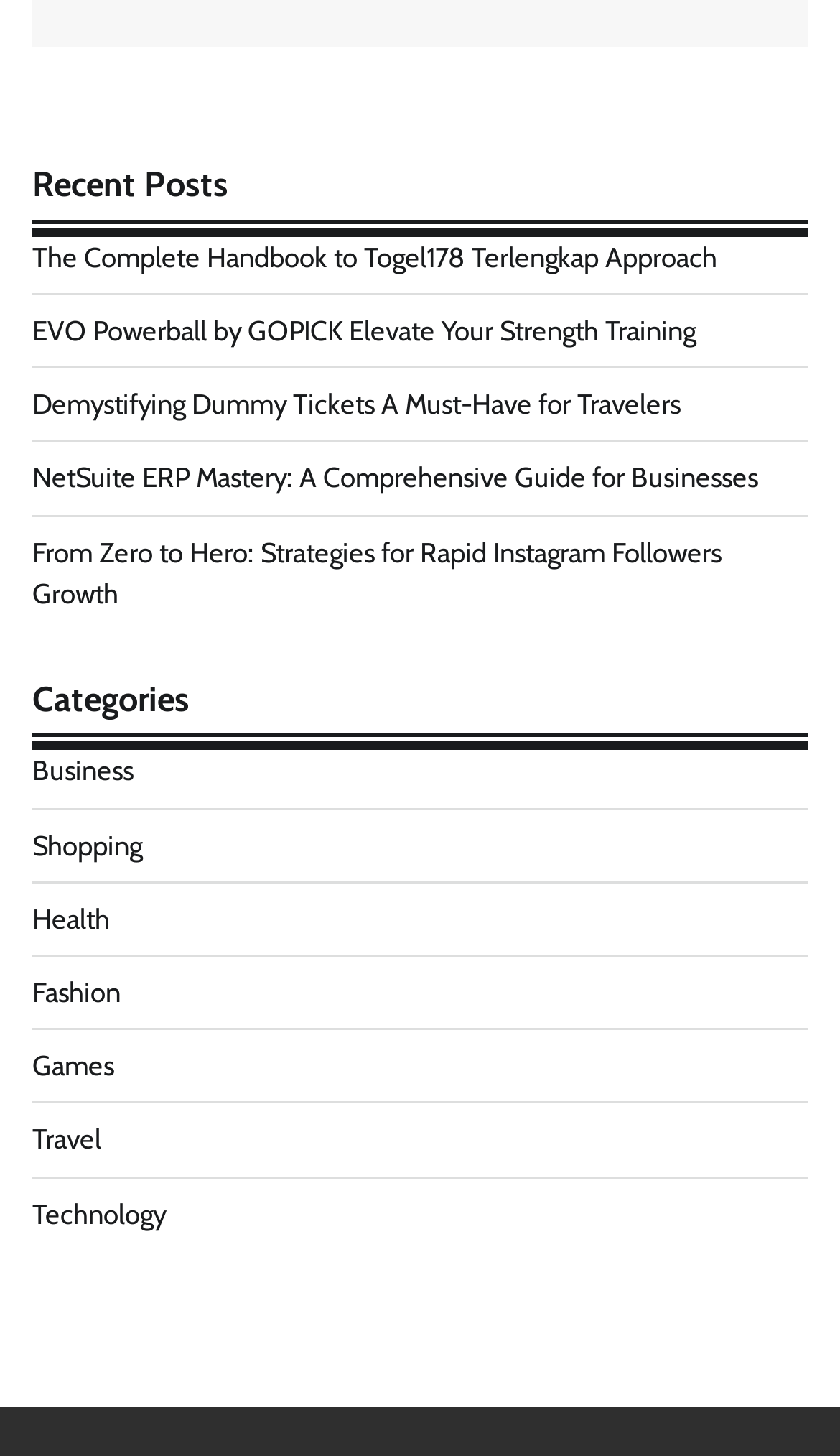What is the last category listed?
Please answer the question with as much detail and depth as you can.

I looked at the last link under the 'Categories' heading and found that the last category listed is 'Technology'.